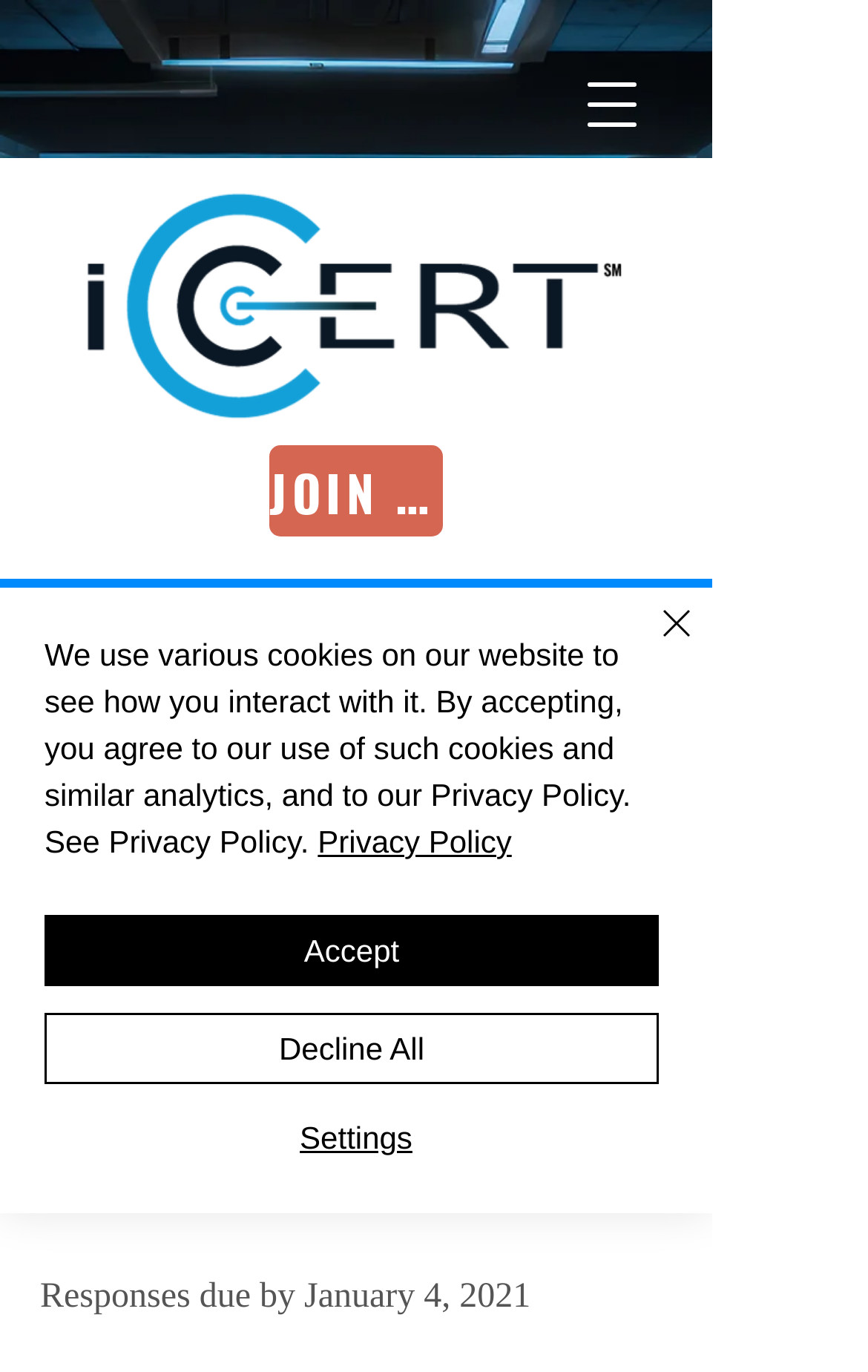What is the deadline for responses?
Please provide a single word or phrase in response based on the screenshot.

January 4, 2021